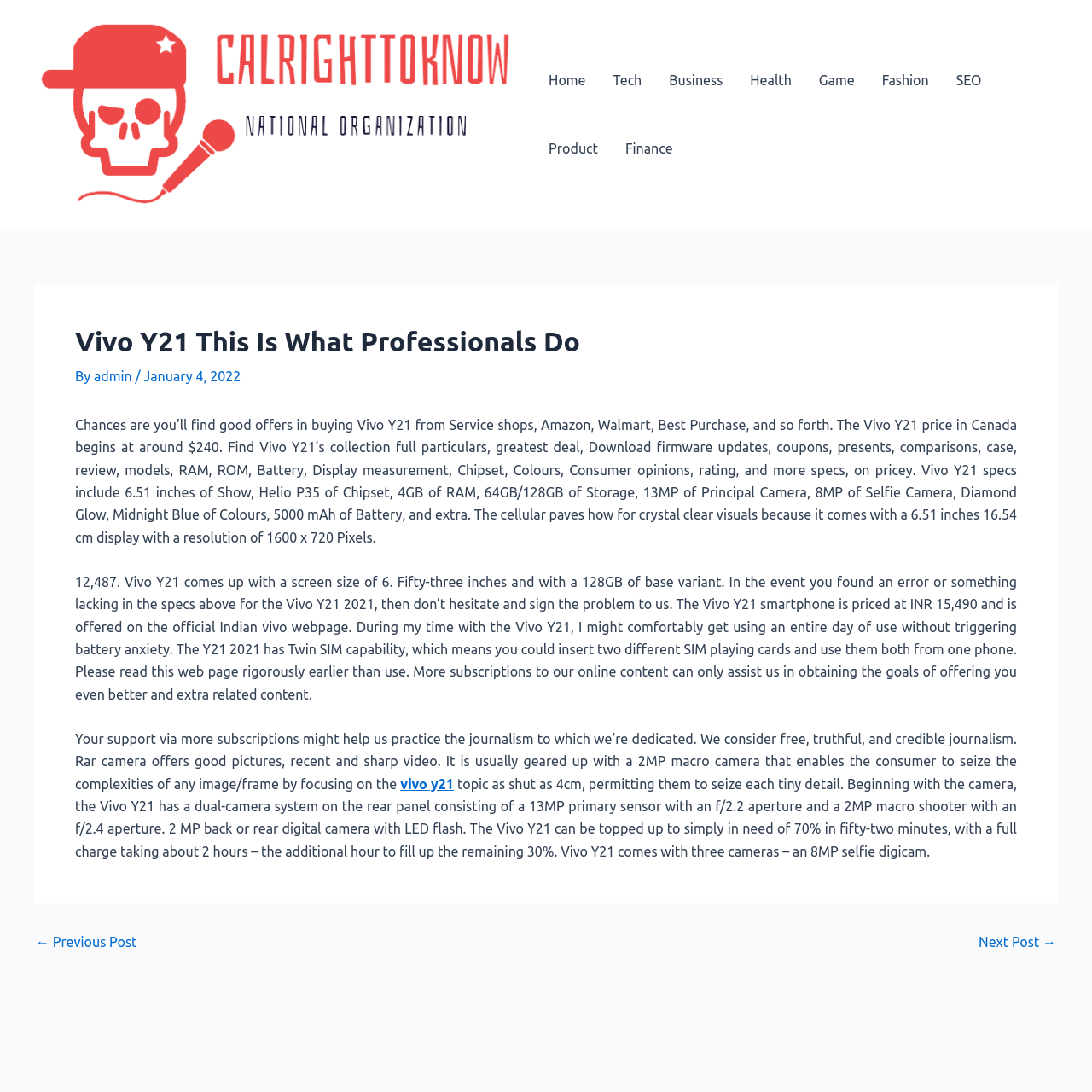How long does it take to fully charge the Vivo Y21?
Refer to the image and provide a thorough answer to the question.

The webpage content states that the Vivo Y21 can be topped up to nearly 70% in 52 minutes, and a full charge takes about 2 hours, which is the approximate time required to fully charge the smartphone.